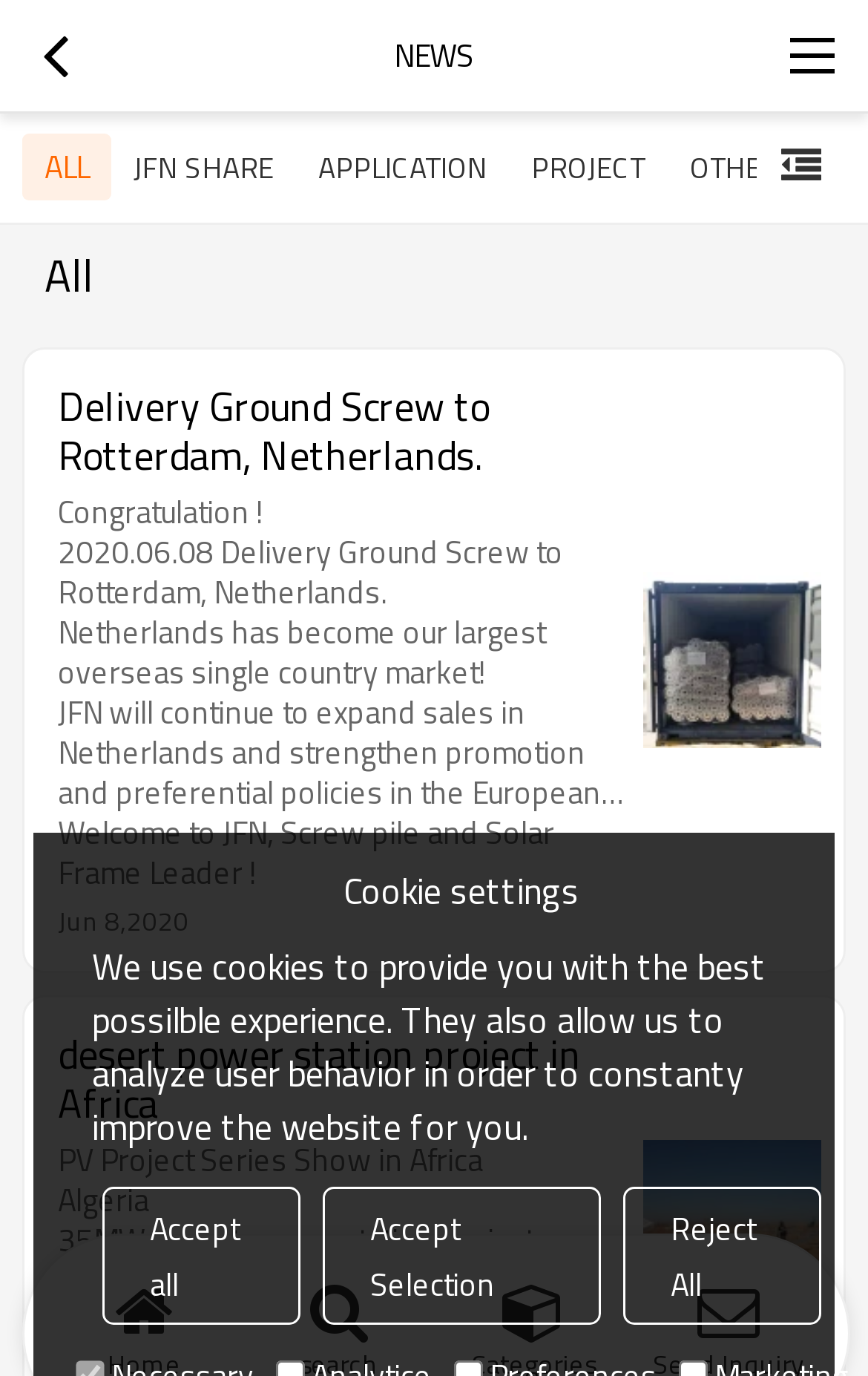Using the element description: "title="Main navigation"", determine the bounding box coordinates for the specified UI element. The coordinates should be four float numbers between 0 and 1, [left, top, right, bottom].

[0.872, 0.0, 1.0, 0.081]